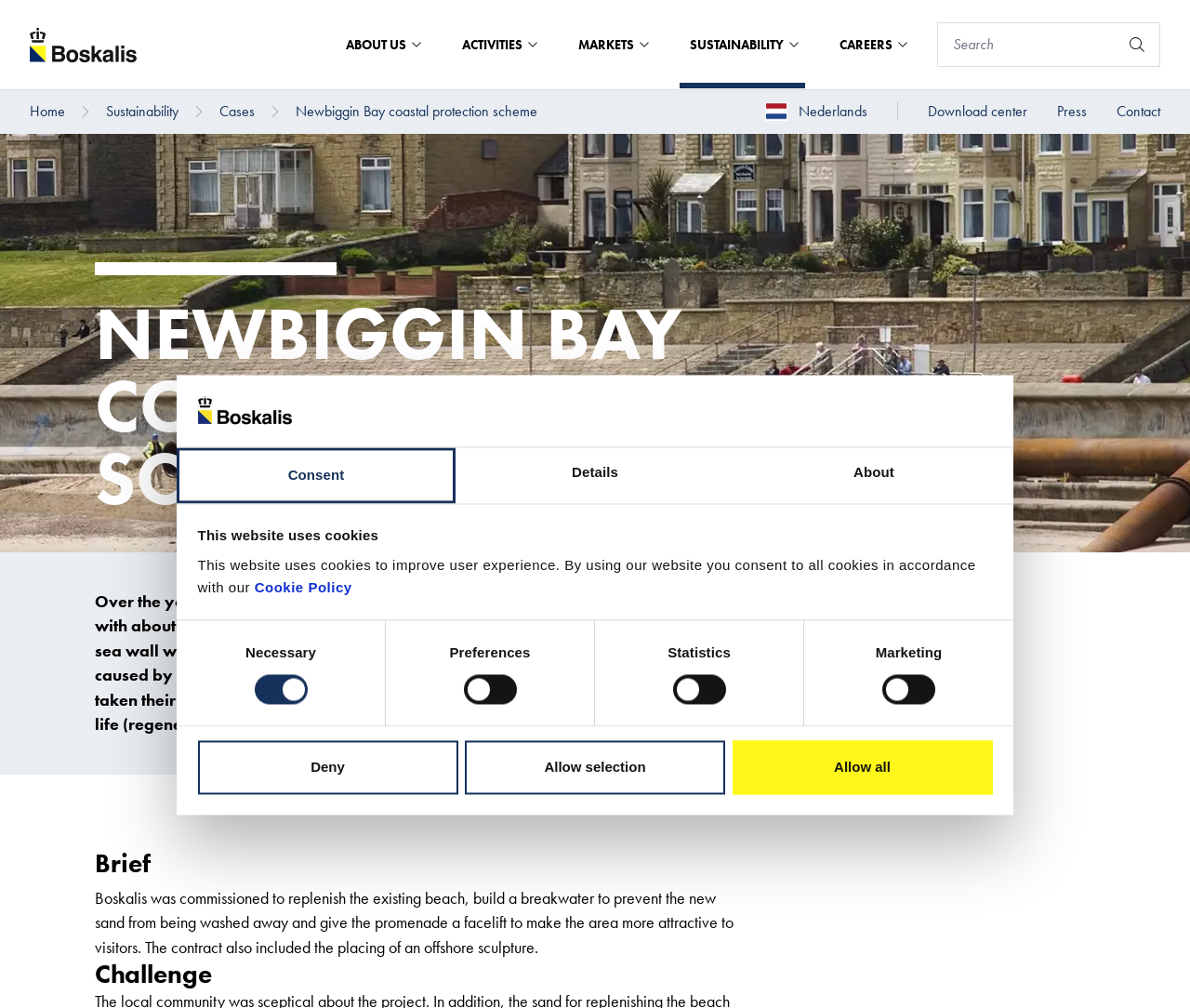Using the provided element description "Home", determine the bounding box coordinates of the UI element.

[0.025, 0.1, 0.055, 0.122]